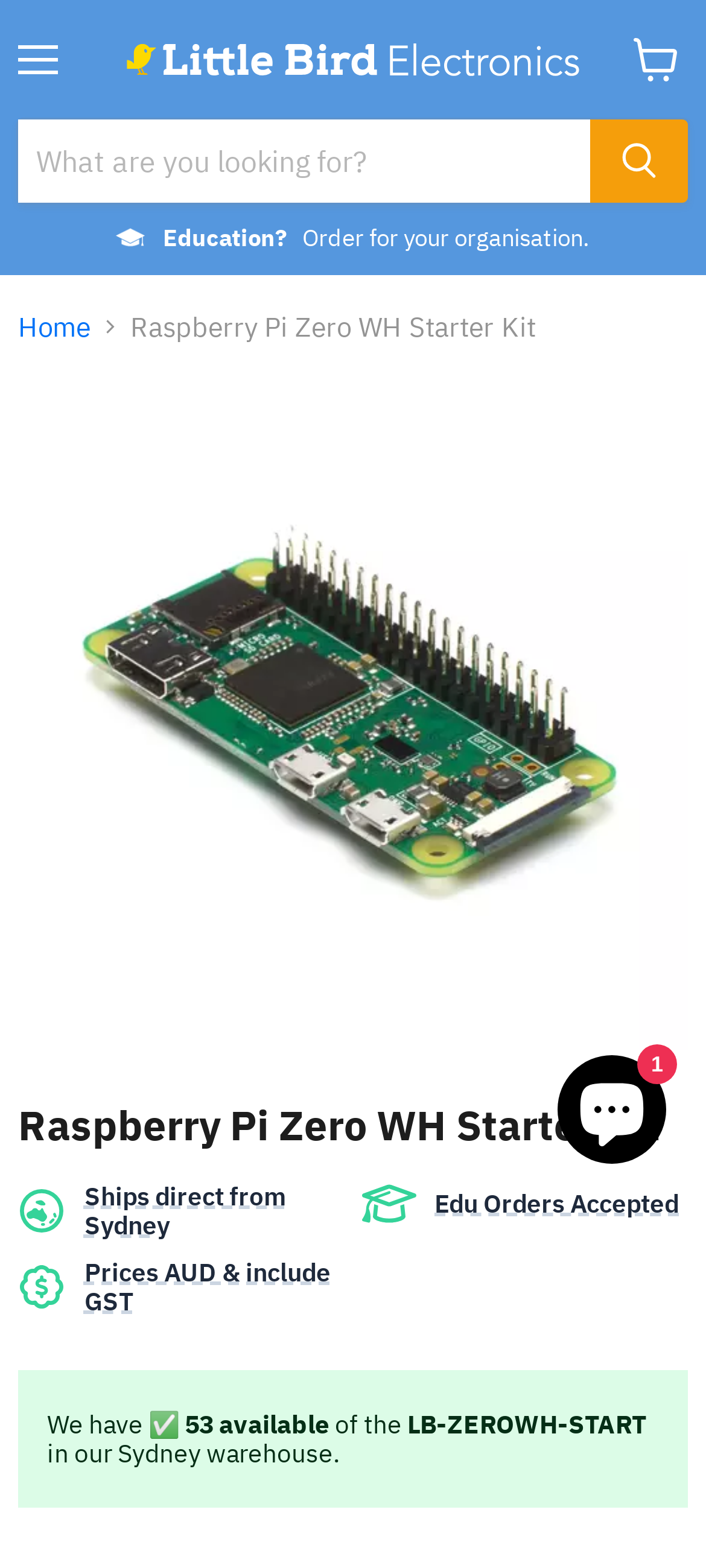Is the product available?
Offer a detailed and full explanation in response to the question.

I found the static text 'We have ✅ 53 available' which indicates that the product is in stock and available for purchase.